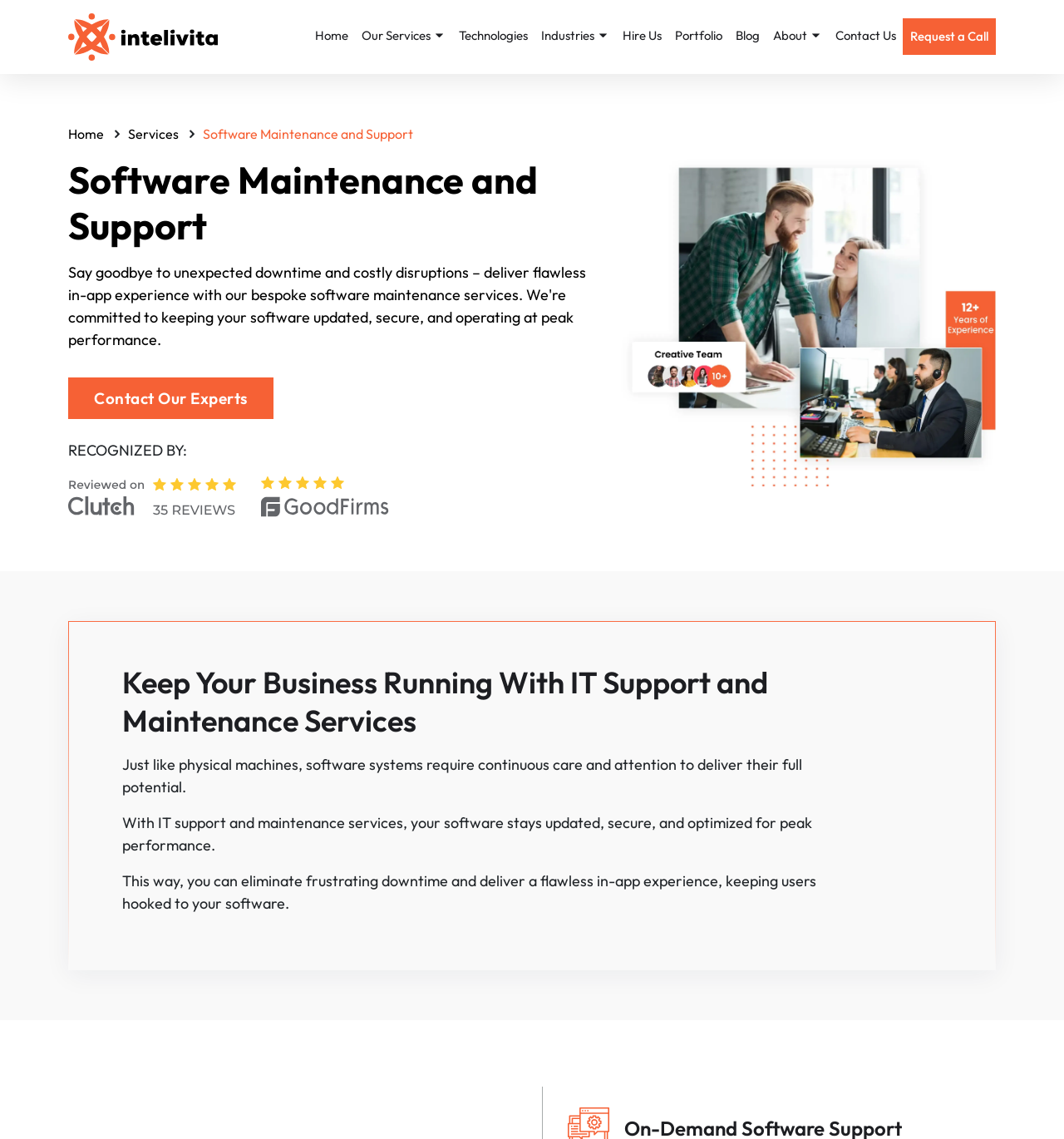Describe every aspect of the webpage in a detailed manner.

The webpage is about Intelivita, a company that provides software maintenance and support services to over 25 industries. At the top, there is a navigation menu with 9 links: Home, Our Services, Technologies, Industries, Hire Us, Portfolio, Blog, About, and Contact Us. Next to the navigation menu, there is a button labeled "Request a Call". 

Below the navigation menu, there is a section with a heading "Software Maintenance and Support" and a subheading that explains the importance of continuous care and attention for software systems to deliver their full potential. This section also contains three paragraphs of text that describe the benefits of IT support and maintenance services, including eliminating downtime and delivering a flawless in-app experience.

On the left side of this section, there is an image of a badge from Clutch Good Firms Reviews, indicating that Intelivita is recognized by these organizations. Above the image, there is a link labeled "Contact Our Experts". 

At the very top, there is a smaller navigation menu with 3 links: Home, Services, and a link with the same title as the webpage.